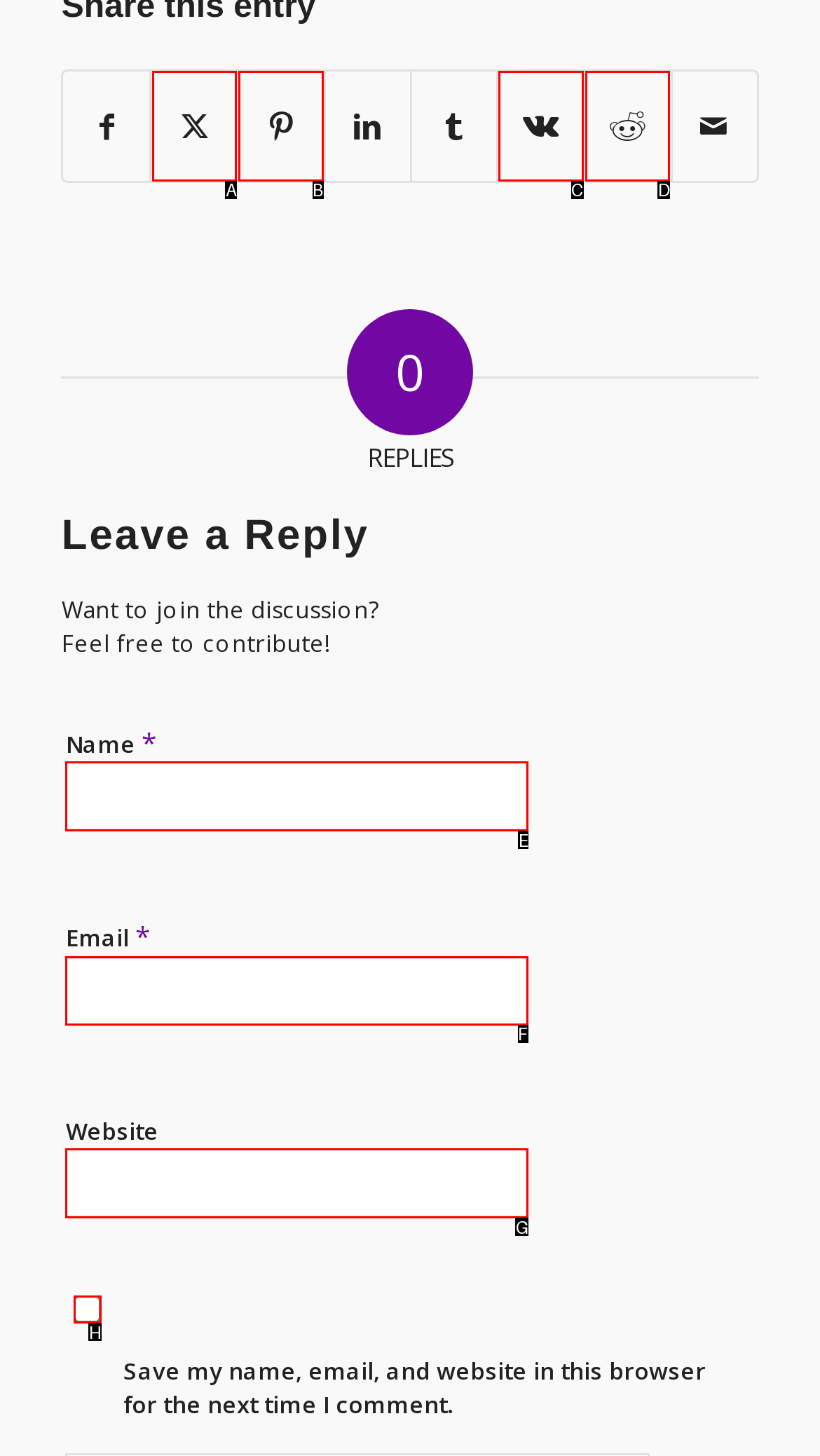To achieve the task: Enter your email, indicate the letter of the correct choice from the provided options.

F